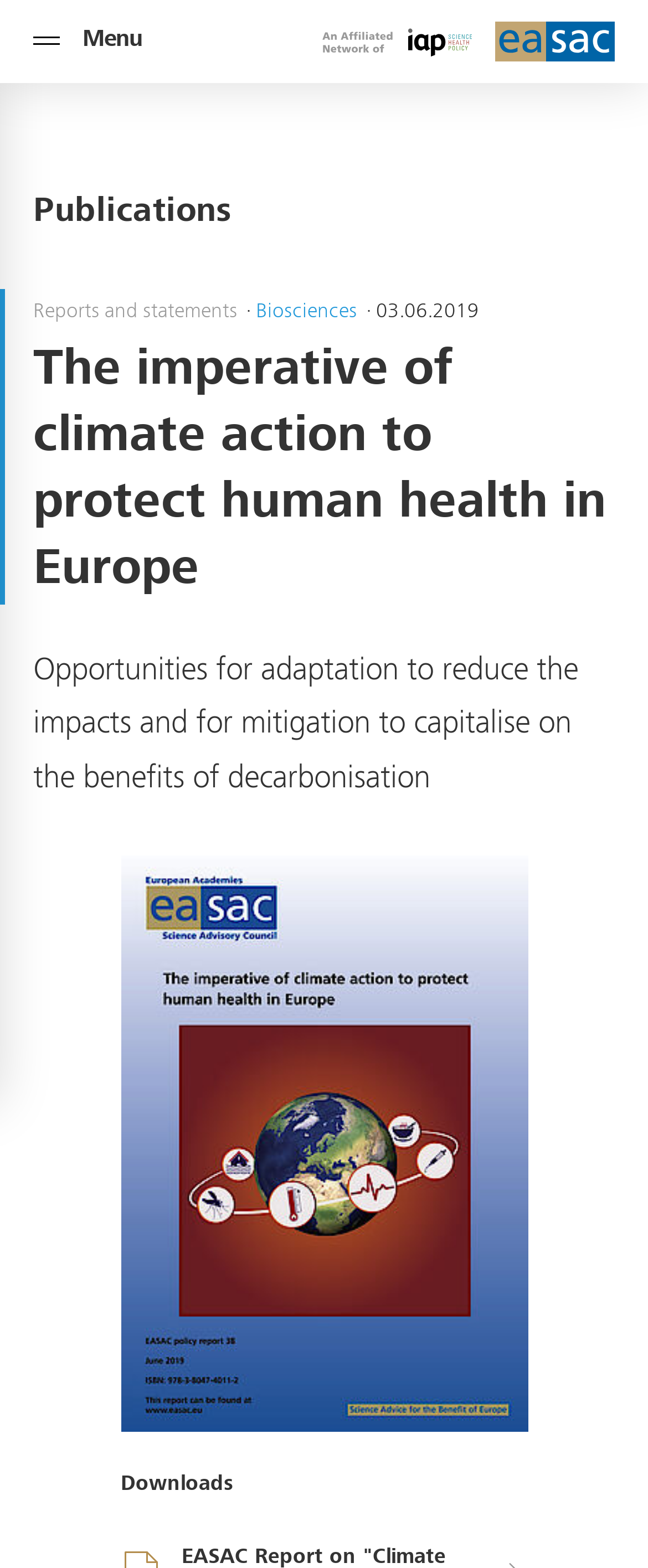Identify the webpage's primary heading and generate its text.

The imperative of climate action to protect human health in Europe